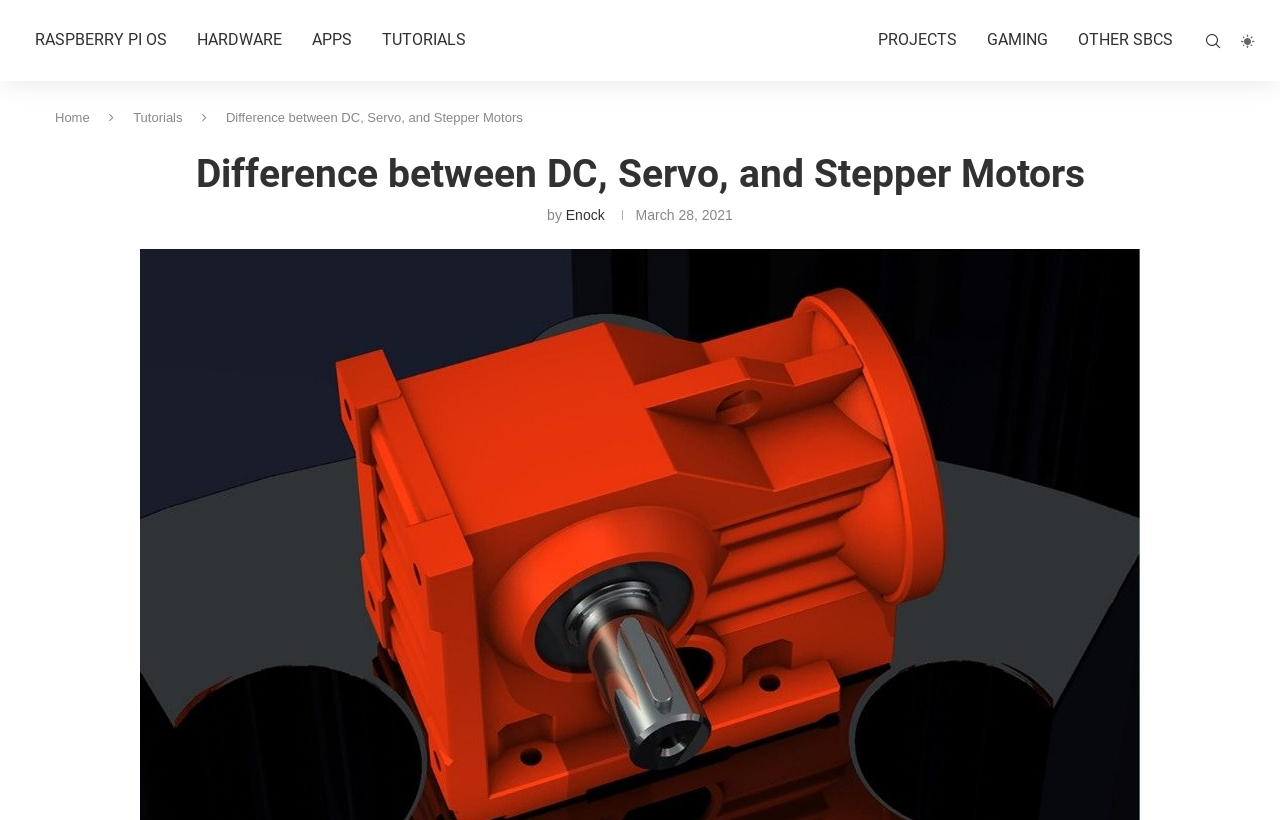When was this article published?
Using the image provided, answer with just one word or phrase.

March 28, 2021